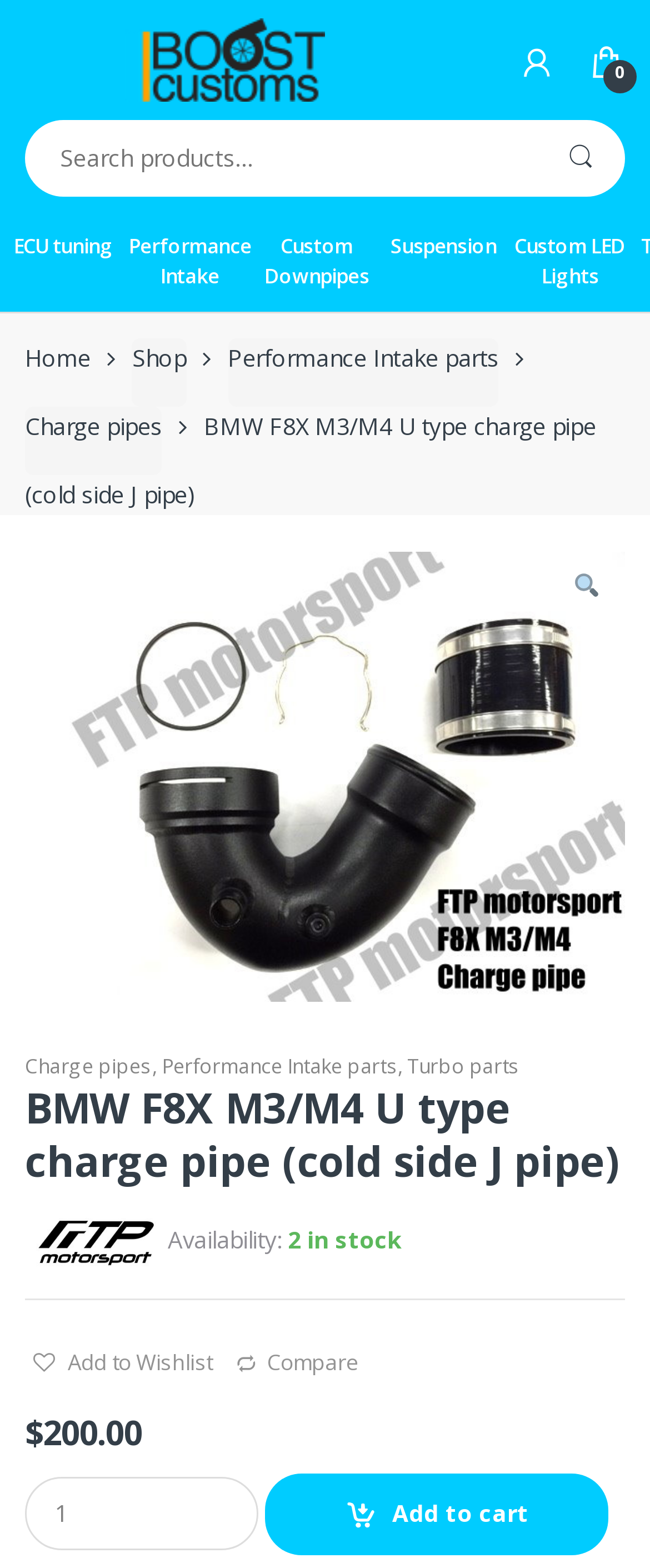Determine the bounding box coordinates for the clickable element to execute this instruction: "Add to Wishlist". Provide the coordinates as four float numbers between 0 and 1, i.e., [left, top, right, bottom].

[0.051, 0.859, 0.327, 0.878]